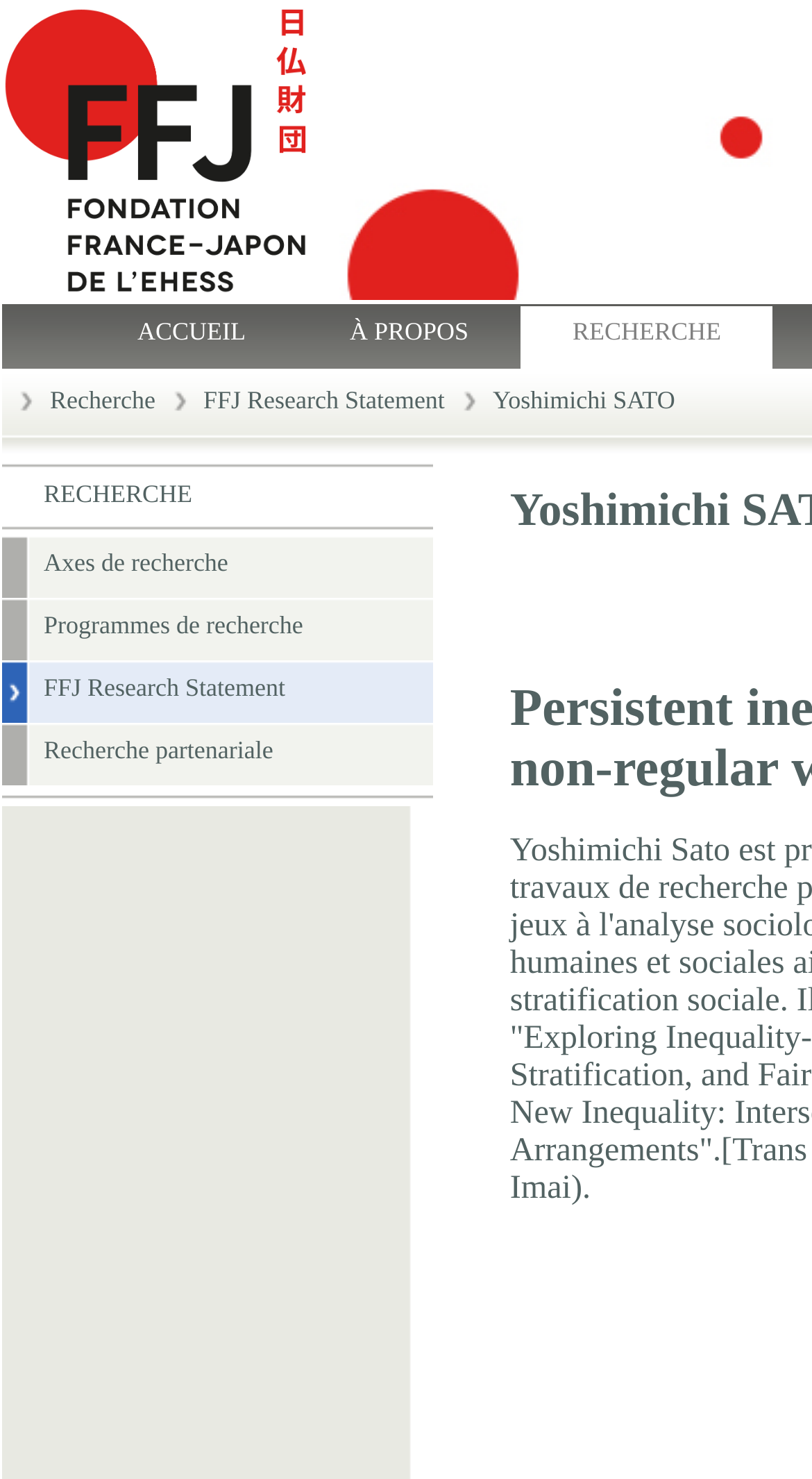What is the name of the researcher? Examine the screenshot and reply using just one word or a brief phrase.

Yoshimichi SATO